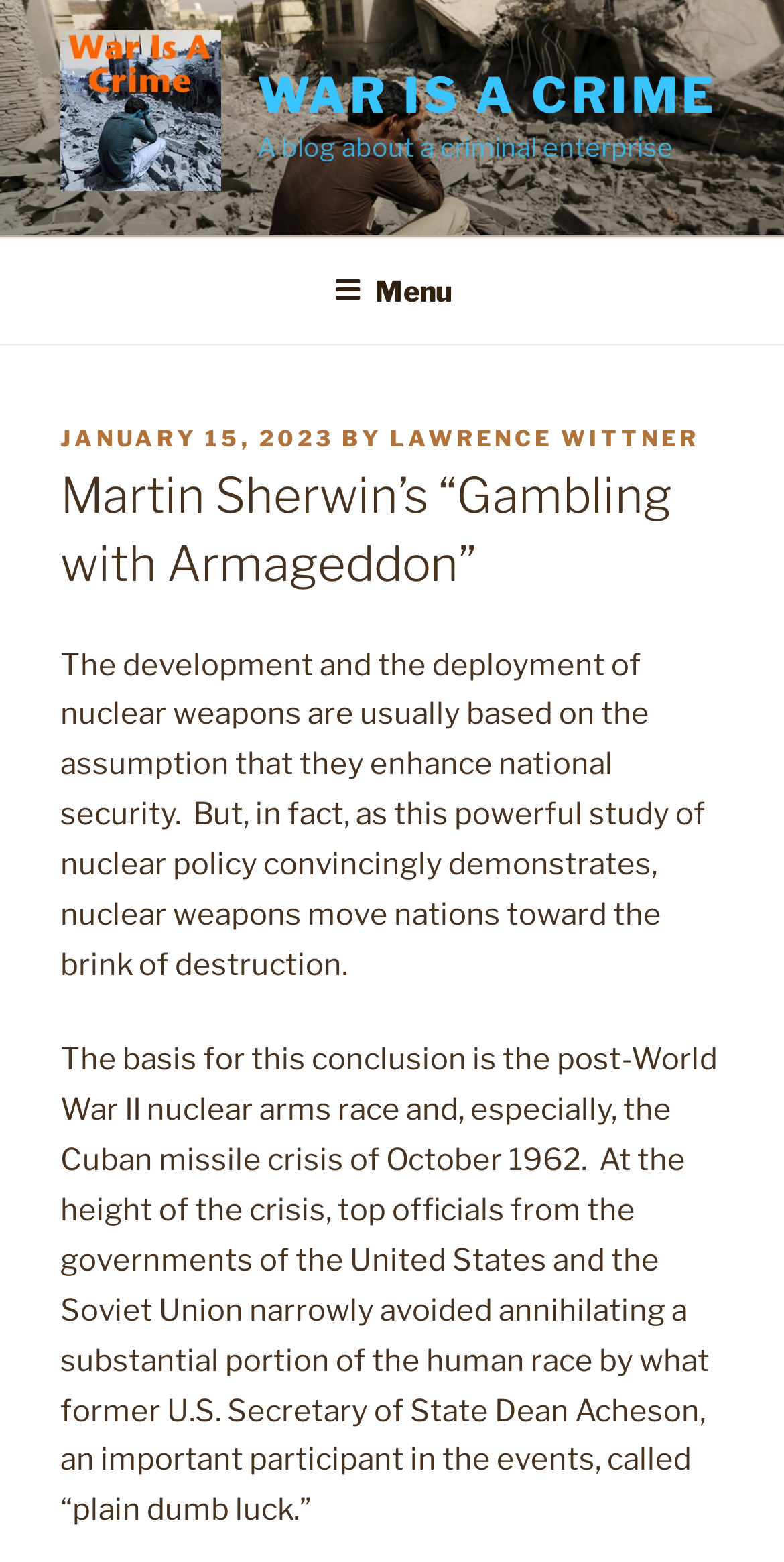Who is the author of the latest article?
From the image, provide a succinct answer in one word or a short phrase.

LAWRENCE WITTNER